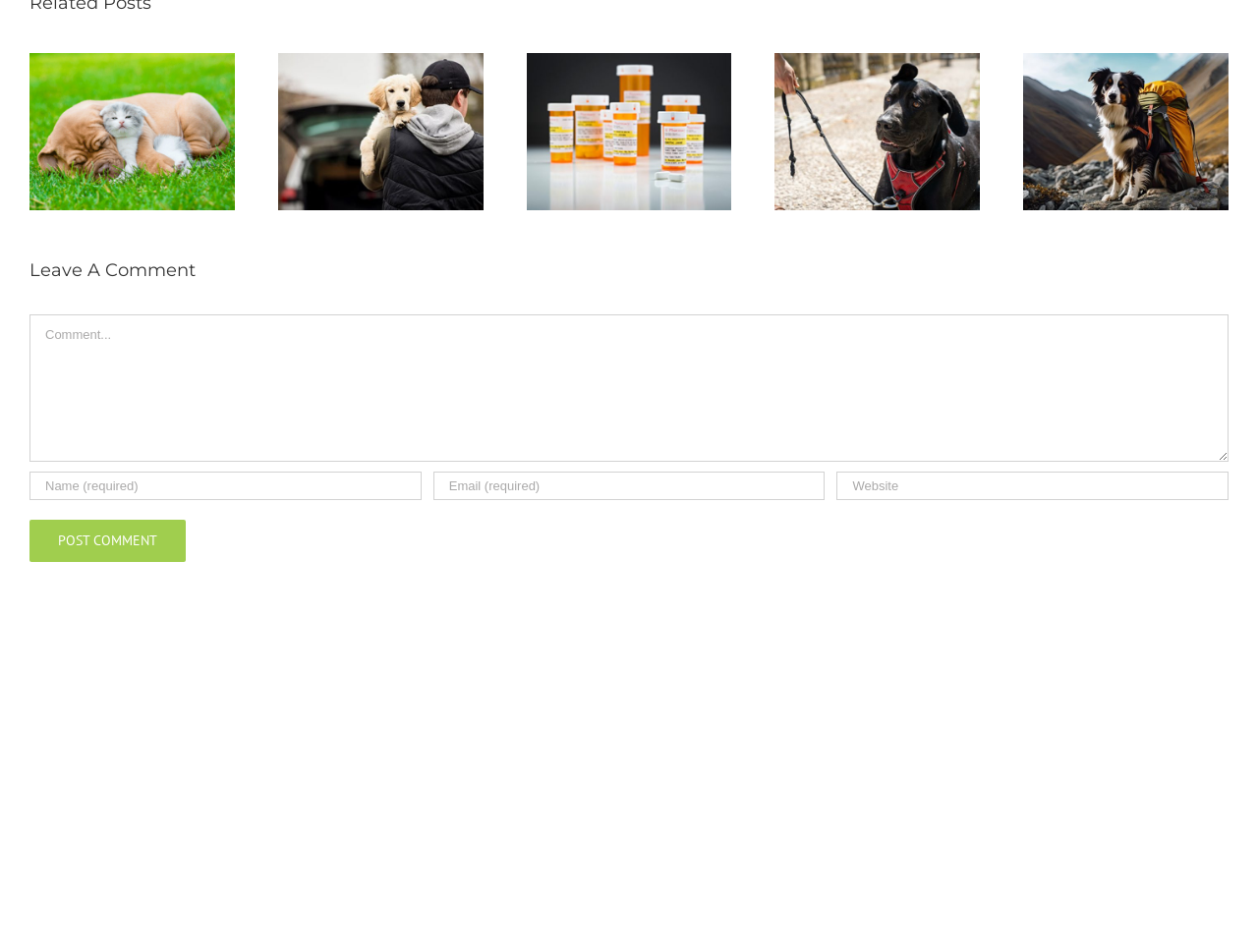Please identify the bounding box coordinates of the element's region that should be clicked to execute the following instruction: "View 'Hiking With Your Dog Guide' article". The bounding box coordinates must be four float numbers between 0 and 1, i.e., [left, top, right, bottom].

[0.813, 0.056, 0.977, 0.221]